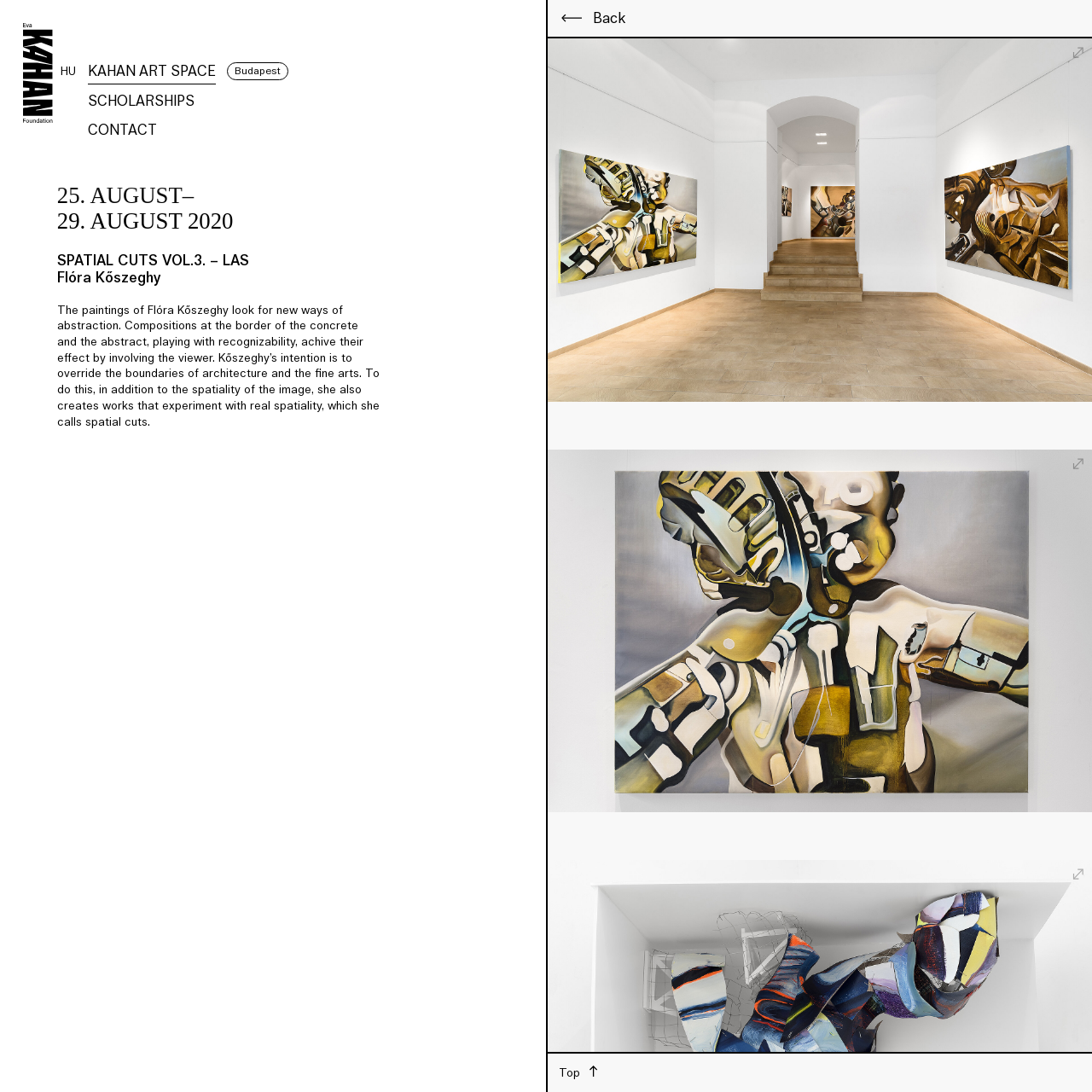Answer the question below in one word or phrase:
What is the duration of the exhibition?

25. AUGUST–29. AUGUST 2020